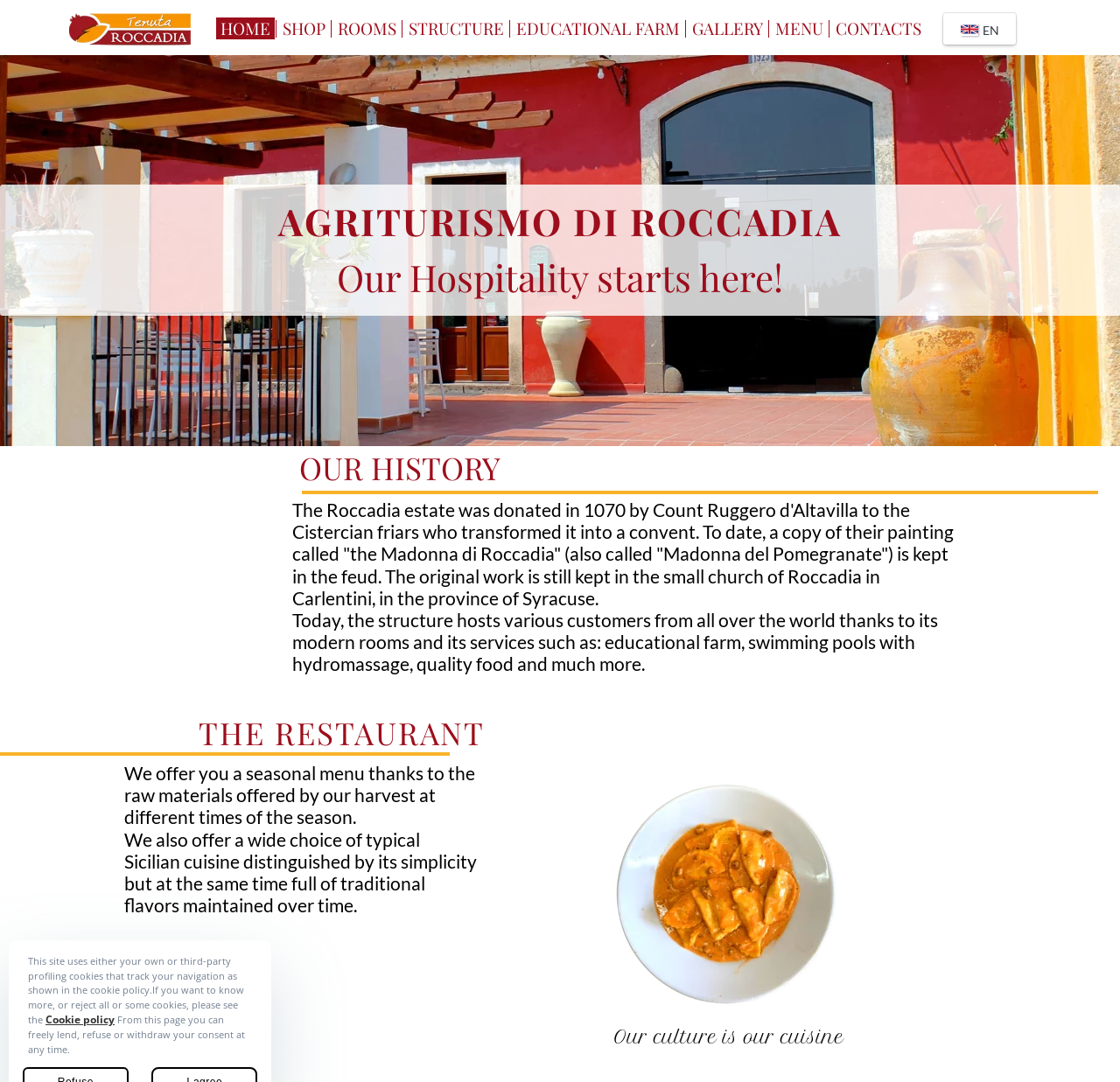Describe all the key features and sections of the webpage thoroughly.

The webpage is about Agriturismo Tenuta di Roccadia, a farm near Mount Etna in Sicily, ideal for events and stays. At the top, there are seven navigation tabs: HOME, SHOP, ROOMS, STRUCTURE, EDUCATIONAL FARM, GALLERY, and MENU, followed by CONTACTS. 

On the left side, there is a logo image. Below the navigation tabs, there is a section about the restaurant, with a heading "THE RESTAURANT" and two paragraphs describing the seasonal menu and traditional Sicilian cuisine.

To the right of the restaurant section, there is a section about the history of Roccadia, with a heading "OUR HISTORY" and two paragraphs describing the estate's history and its current services.

Above the restaurant section, there are two headings: "AGRITURISMO DI ROCCADIA" and "Our Hospitality starts here!". 

At the bottom of the page, there is a section about cookies, with a paragraph and a link to the "Cookie policy".